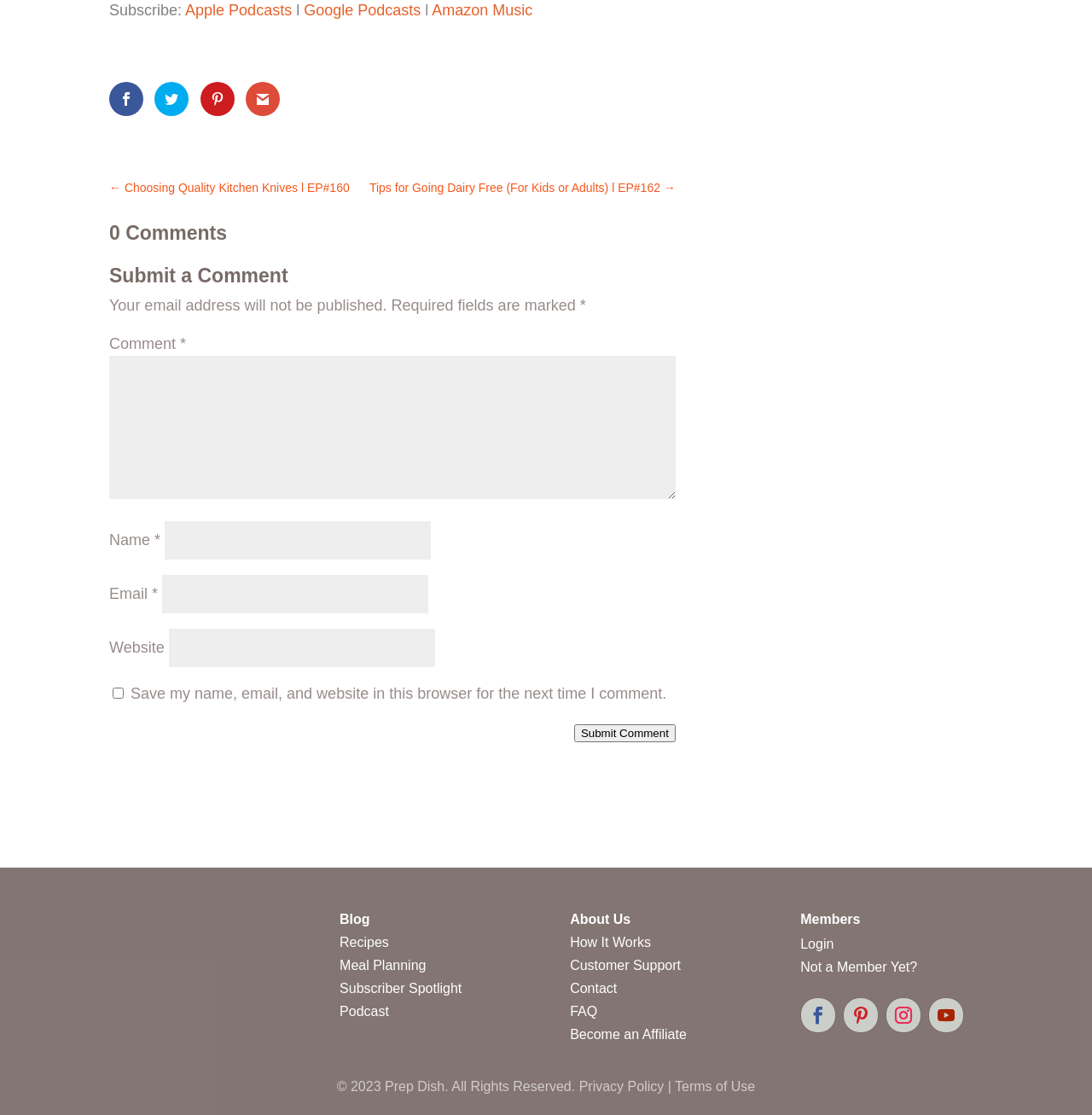Using the element description: "Terms of Use", determine the bounding box coordinates for the specified UI element. The coordinates should be four float numbers between 0 and 1, [left, top, right, bottom].

[0.618, 0.968, 0.692, 0.981]